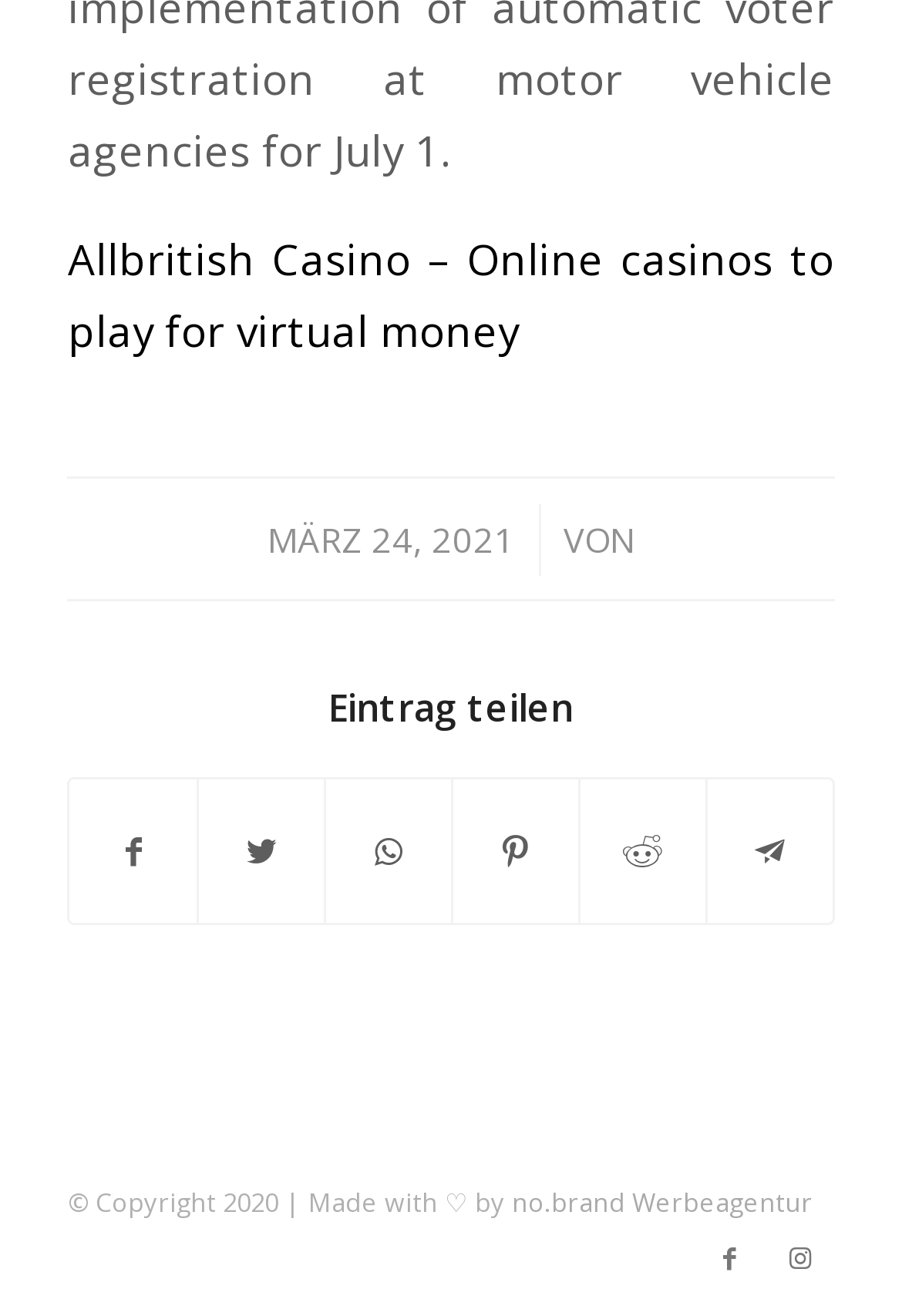Pinpoint the bounding box coordinates of the area that must be clicked to complete this instruction: "Visit Allbritish Casino".

[0.075, 0.174, 0.925, 0.273]